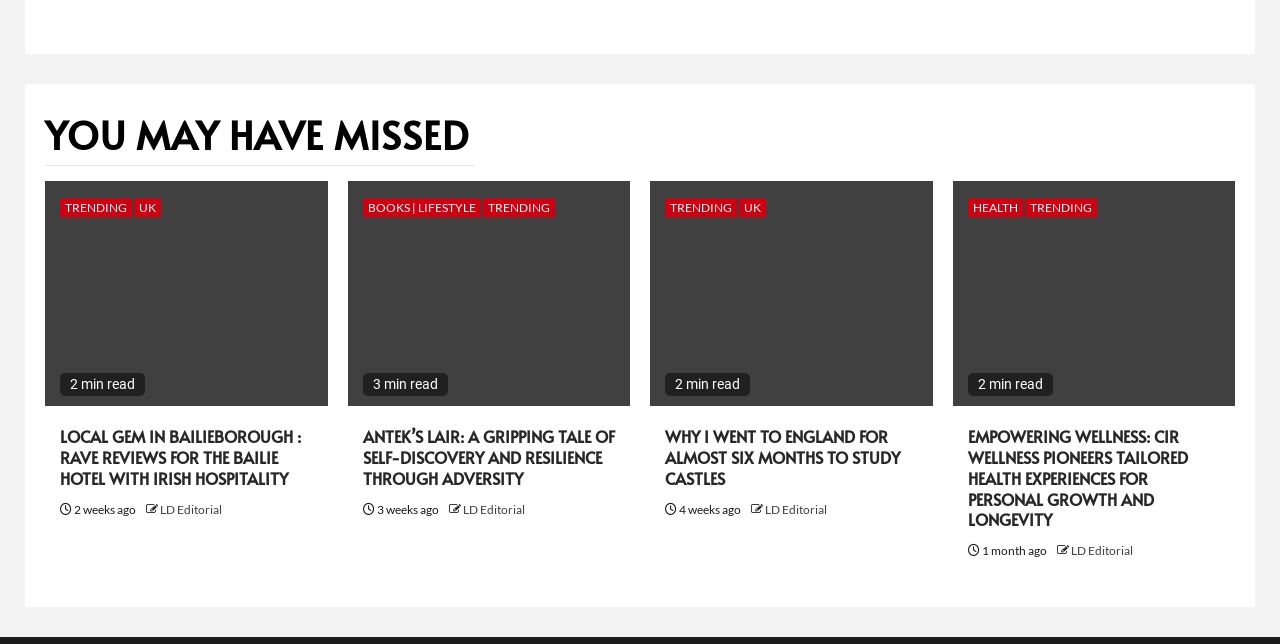Find the bounding box coordinates of the clickable region needed to perform the following instruction: "Read the 'ANTEK’S LAIR: A GRIPPING TALE OF SELF-DISCOVERY AND RESILIENCE THROUGH ADVERSITY' article". The coordinates should be provided as four float numbers between 0 and 1, i.e., [left, top, right, bottom].

[0.283, 0.662, 0.48, 0.759]